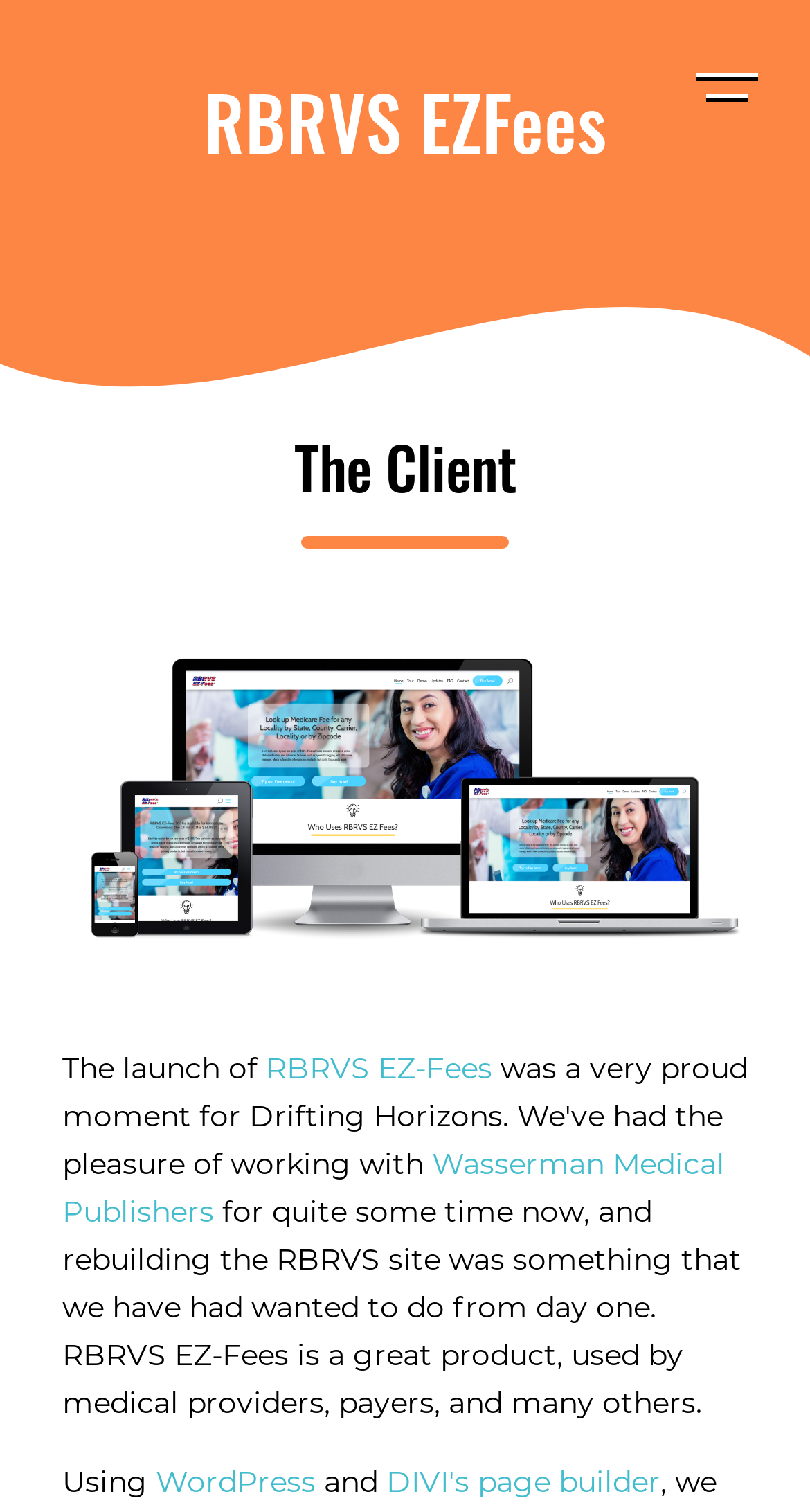Observe the image and answer the following question in detail: What is the logo of Drifting Horizons?

The logo of Drifting Horizons is located at the top left of the webpage, and it is an image with a bounding box of [0.371, 0.041, 0.629, 0.184].